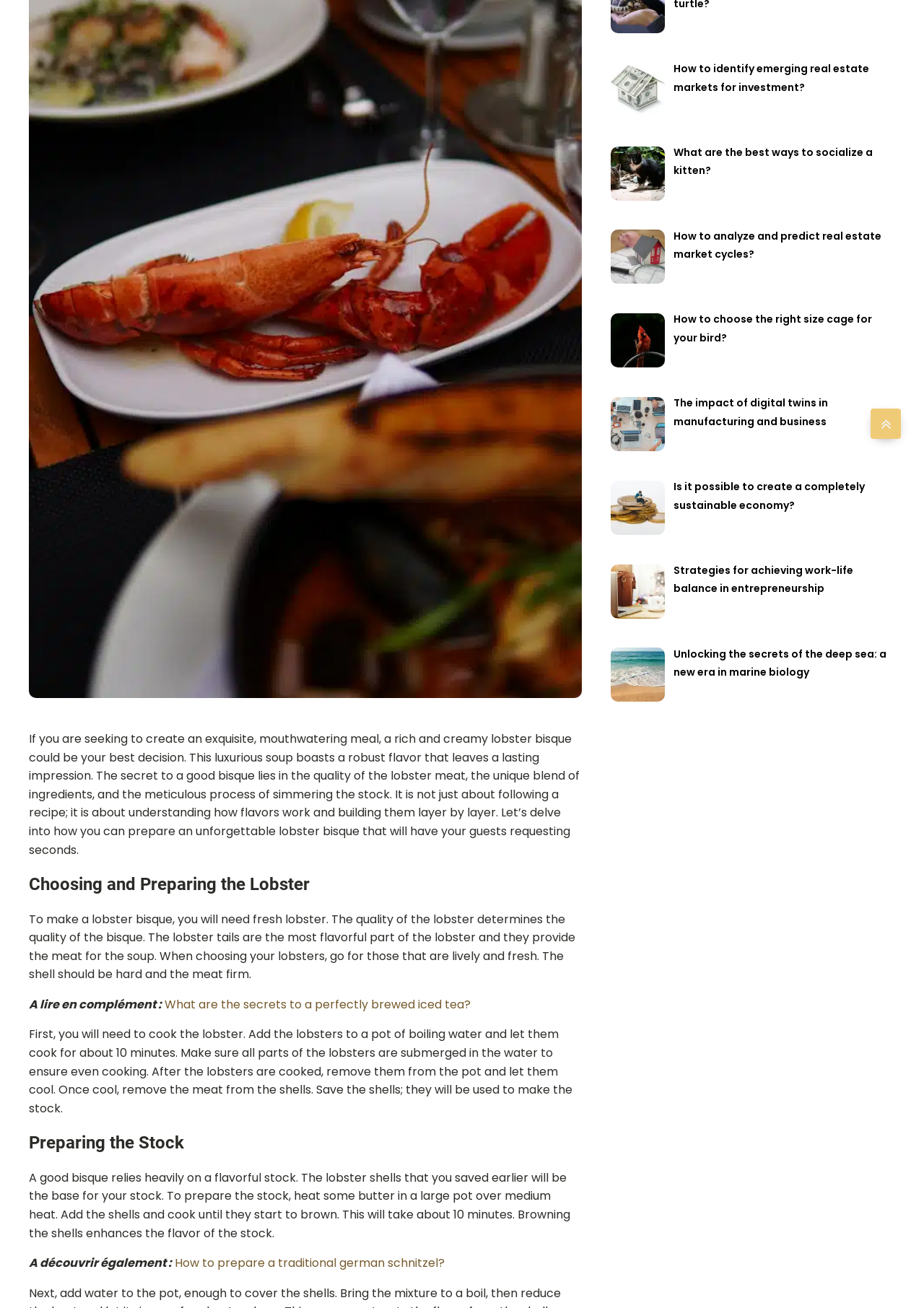From the webpage screenshot, identify the region described by parent_node: Cooking. Provide the bounding box coordinates as (top-left x, top-left y, bottom-right x, bottom-right y), with each value being a floating point number between 0 and 1.

[0.942, 0.312, 0.975, 0.336]